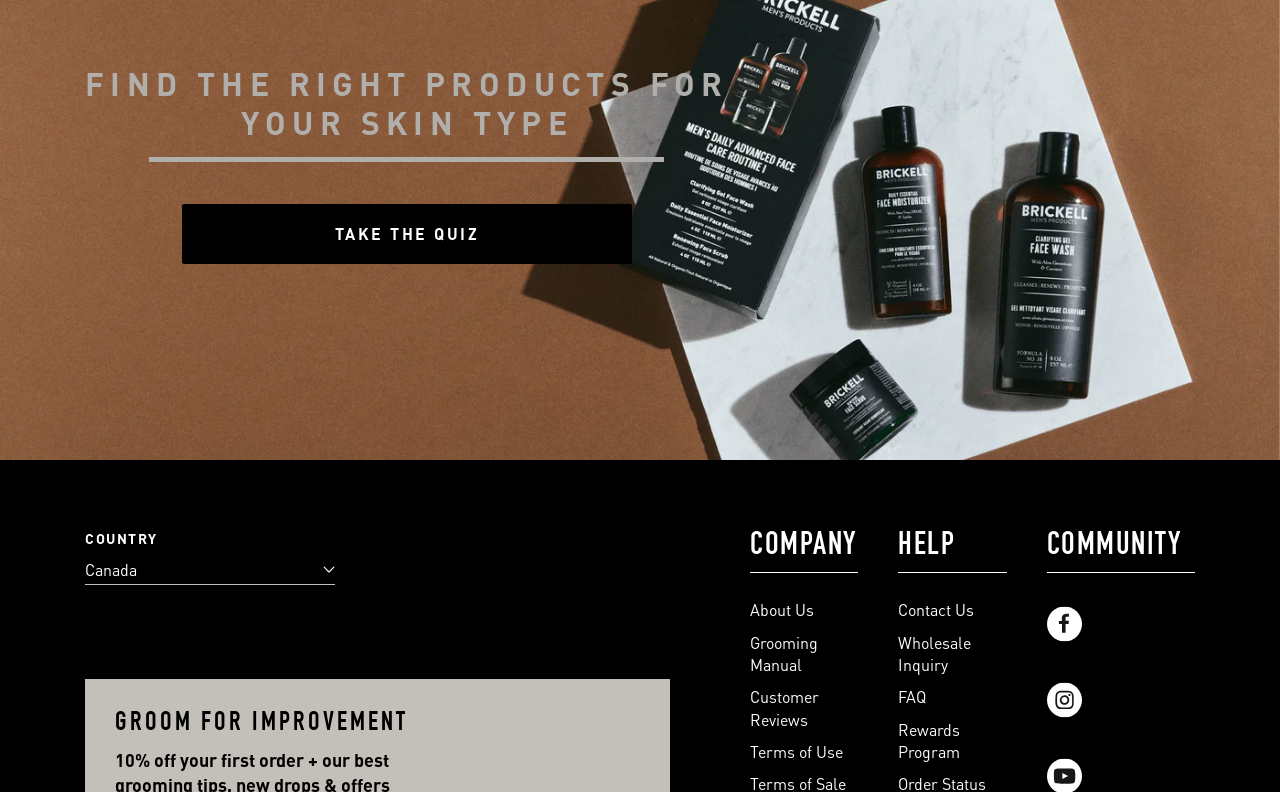What is the main purpose of this webpage?
Look at the image and provide a short answer using one word or a phrase.

Find products for skin type